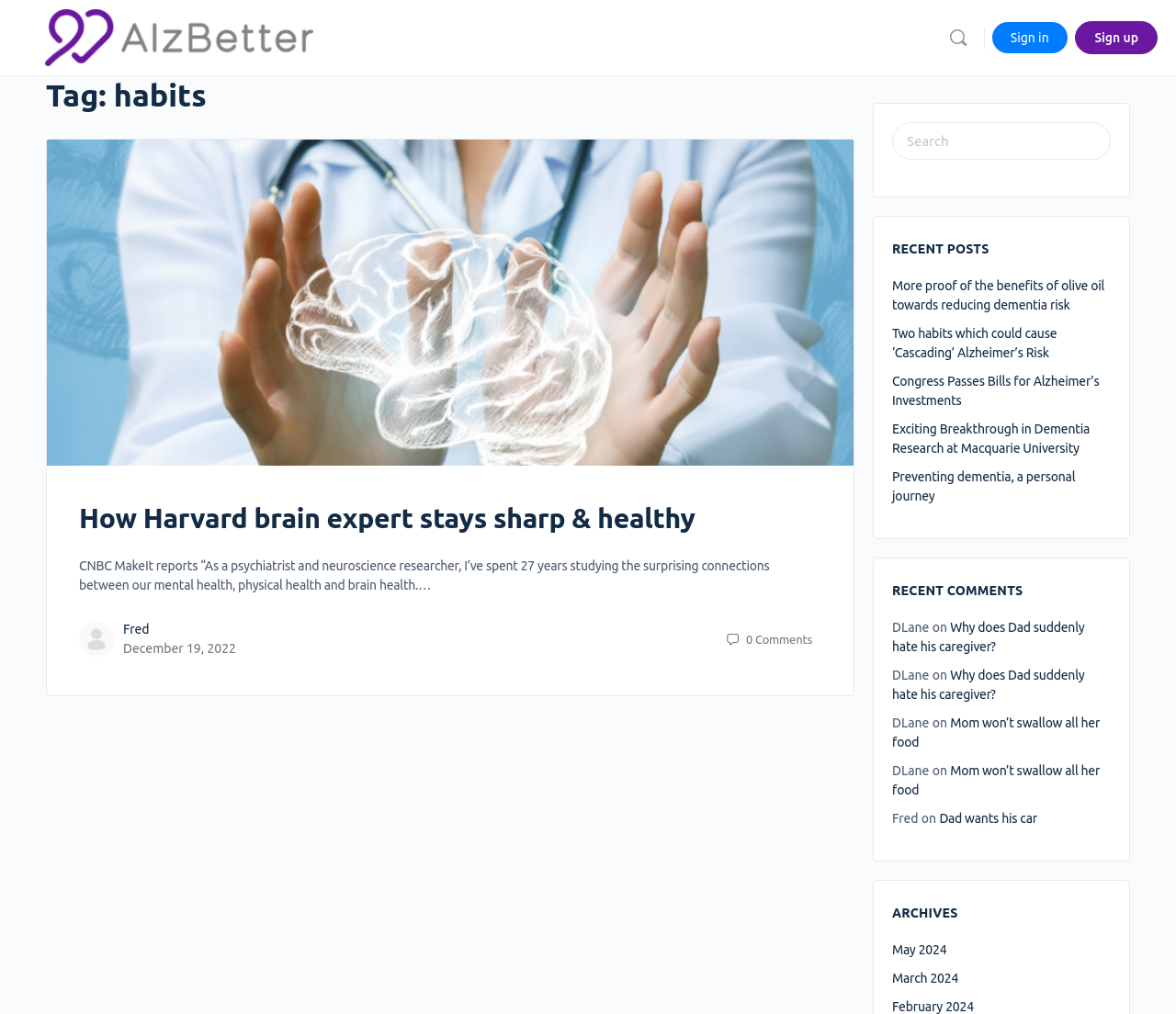How many archives are listed?
Look at the screenshot and give a one-word or phrase answer.

3